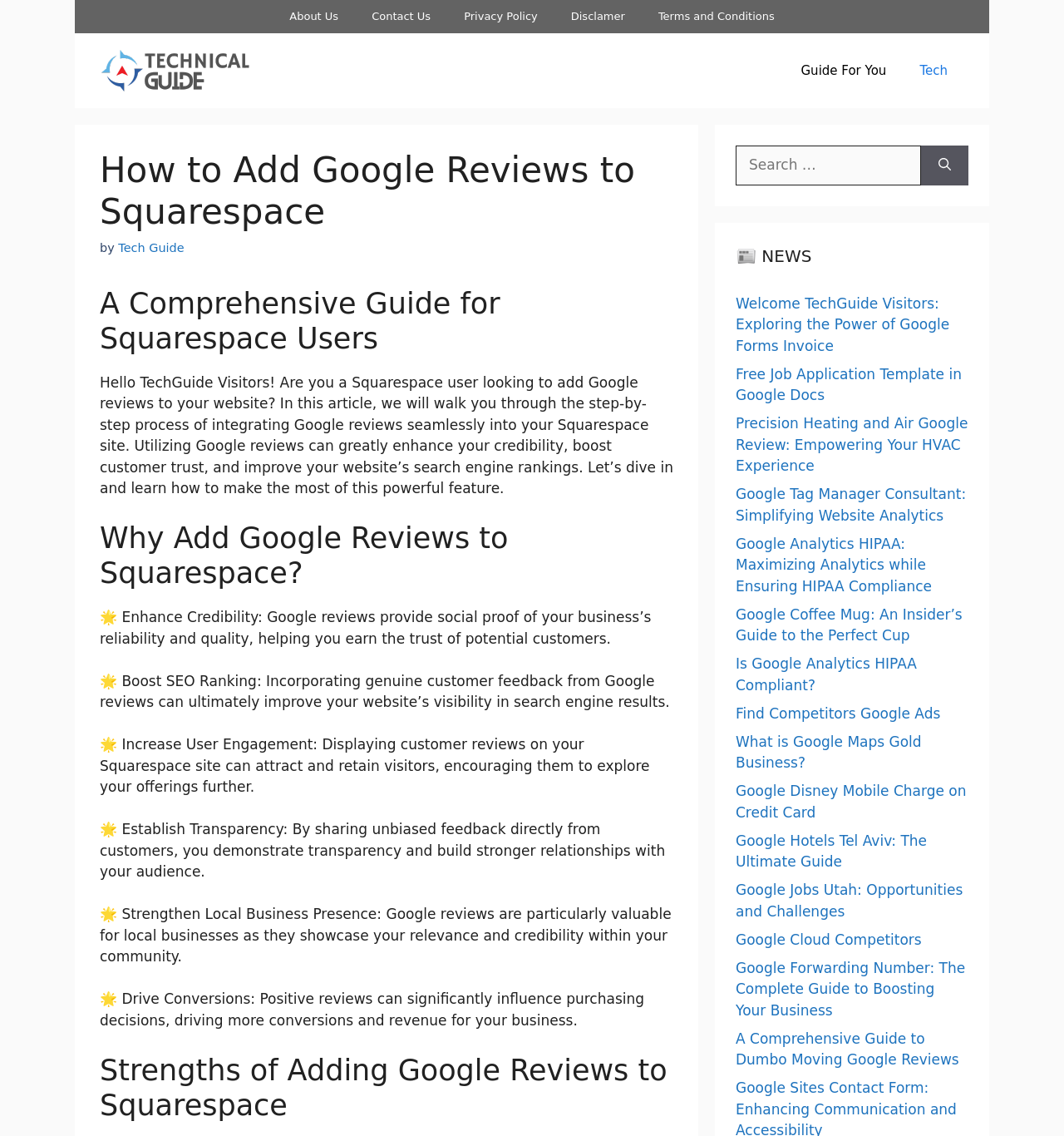Describe in detail what you see on the webpage.

This webpage is a technical guide that provides a comprehensive tutorial on adding Google reviews to a Squarespace website. At the top of the page, there are five links to different sections of the website, including "About Us", "Contact Us", "Privacy Policy", "Disclamer", and "Terms and Conditions". Below these links, there is a banner with a link to the "Technical Guide" section, accompanied by an image.

The main content of the page is divided into several sections. The first section has a heading that reads "How to Add Google Reviews to Squarespace" and is followed by a brief introduction to the article. The introduction explains that the article will guide Squarespace users through the process of integrating Google reviews into their website.

The next section has a heading that reads "A Comprehensive Guide for Squarespace Users" and provides a detailed explanation of the benefits of adding Google reviews to a Squarespace website. This section is divided into several subheadings, including "Why Add Google Reviews to Squarespace?", "Strengths of Adding Google Reviews to Squarespace", and others. Each subheading is followed by a brief description of the benefits of adding Google reviews, including enhancing credibility, boosting SEO ranking, increasing user engagement, and establishing transparency.

To the right of the main content, there is a complementary section that contains a search box and a list of news articles. The news articles are related to Google and technology, and include titles such as "Welcome TechGuide Visitors: Exploring the Power of Google Forms Invoice", "Free Job Application Template in Google Docs", and "Google Tag Manager Consultant: Simplifying Website Analytics". There are 15 news articles in total, each with a link to the full article.

At the bottom of the page, there is a navigation menu with links to different sections of the website, including "Guide For You" and "Tech".